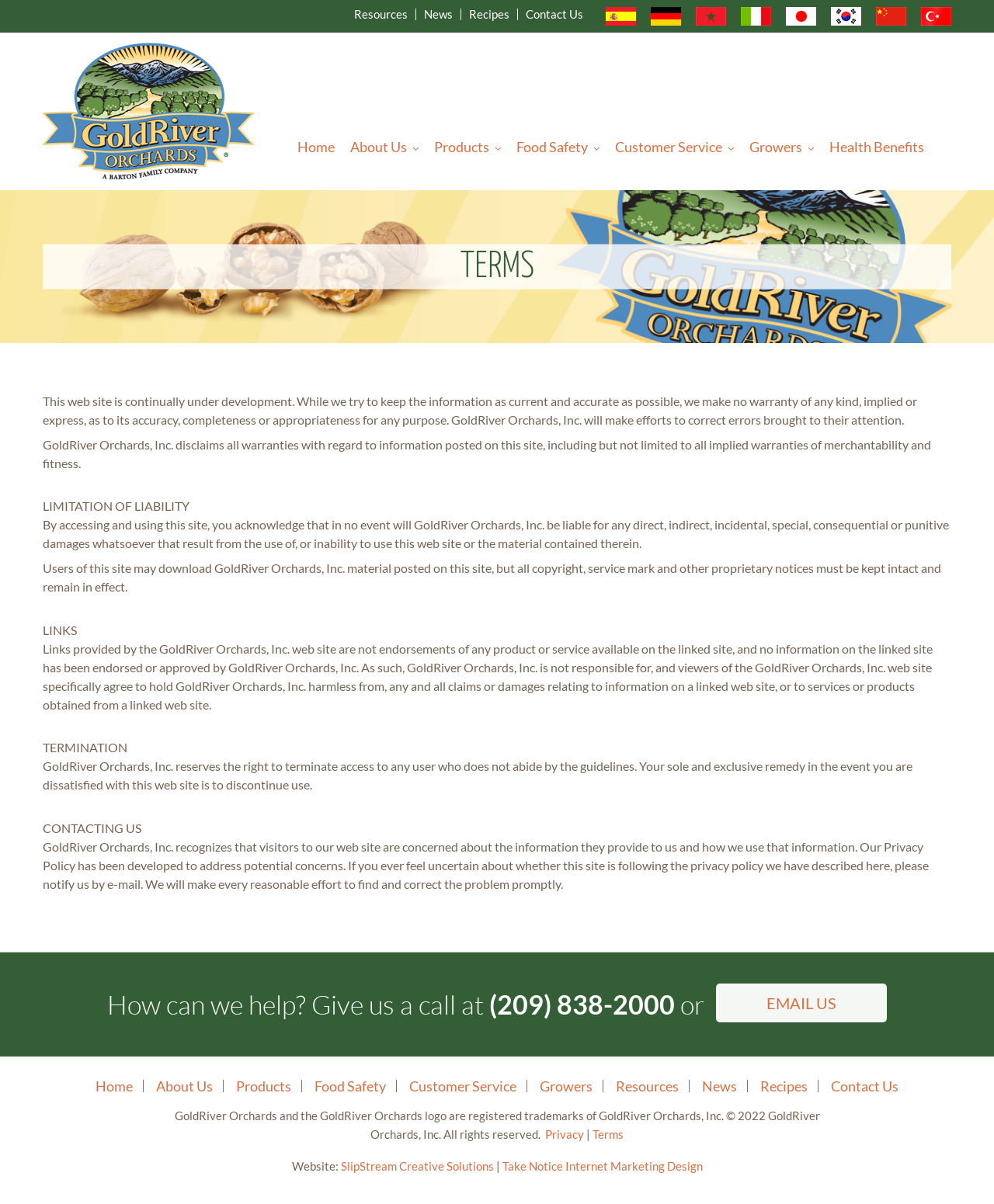What is the purpose of the 'Resources' link?
Please answer the question with a detailed response using the information from the screenshot.

The 'Resources' link is likely to provide access to additional resources, such as documents, videos, or other materials, that are related to GoldRiver Orchards or its products, but the specific content is not specified on the current webpage.